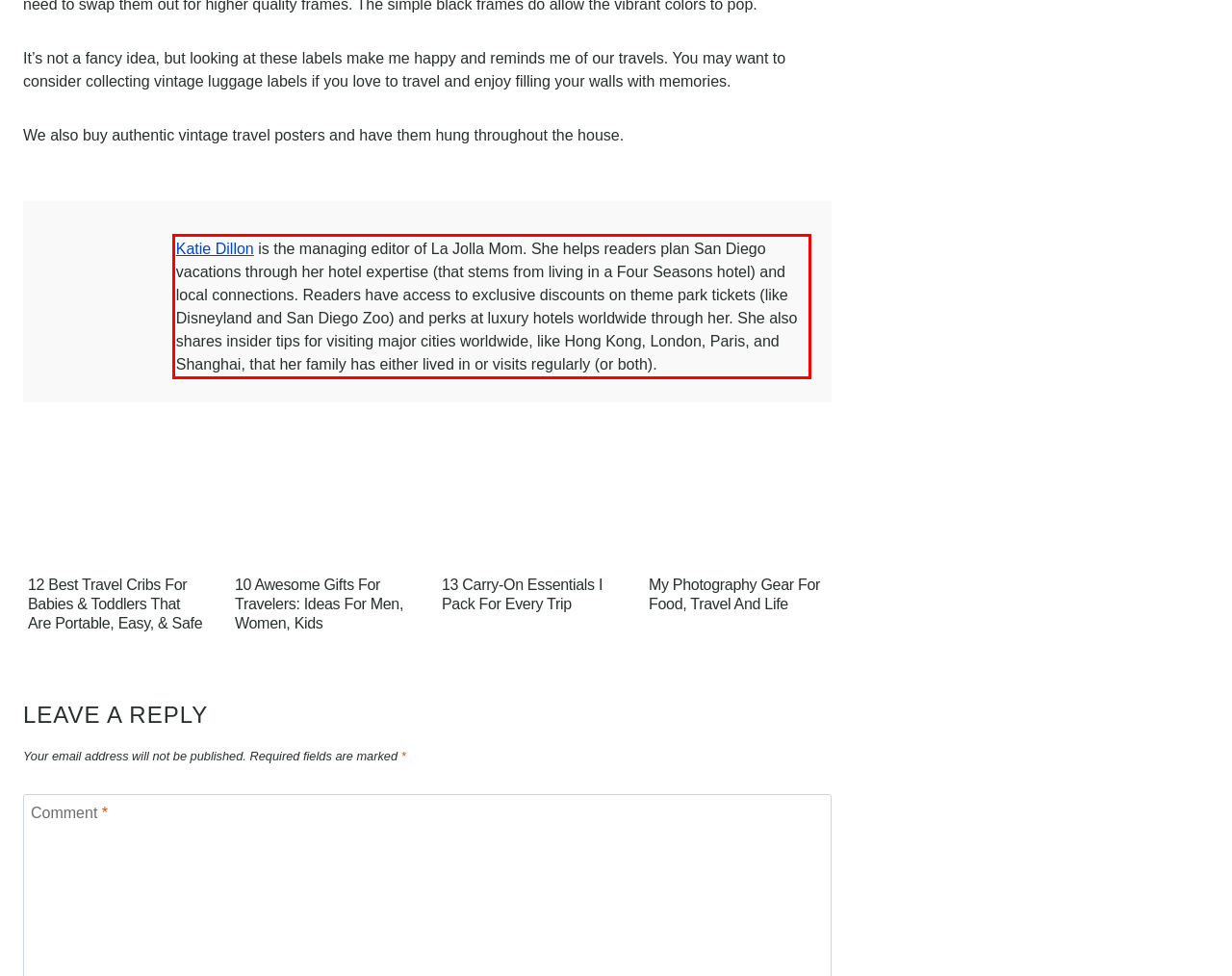Please examine the webpage screenshot and extract the text within the red bounding box using OCR.

Katie Dillon is the managing editor of La Jolla Mom. She helps readers plan San Diego vacations through her hotel expertise (that stems from living in a Four Seasons hotel) and local connections. Readers have access to exclusive discounts on theme park tickets (like Disneyland and San Diego Zoo) and perks at luxury hotels worldwide through her. She also shares insider tips for visiting major cities worldwide, like Hong Kong, London, Paris, and Shanghai, that her family has either lived in or visits regularly (or both).